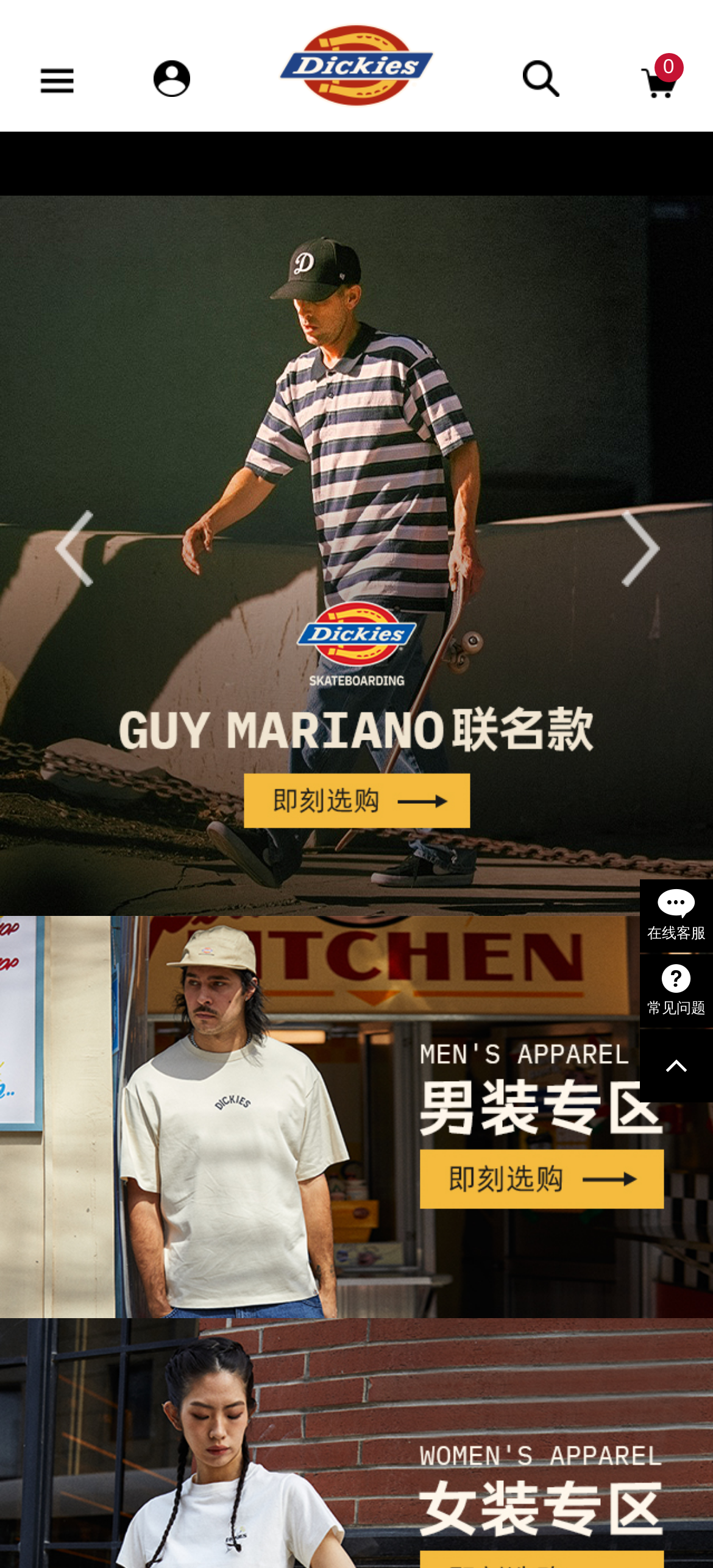Locate and provide the bounding box coordinates for the HTML element that matches this description: "aria-label="Next slide"".

[0.795, 0.309, 1.0, 0.39]